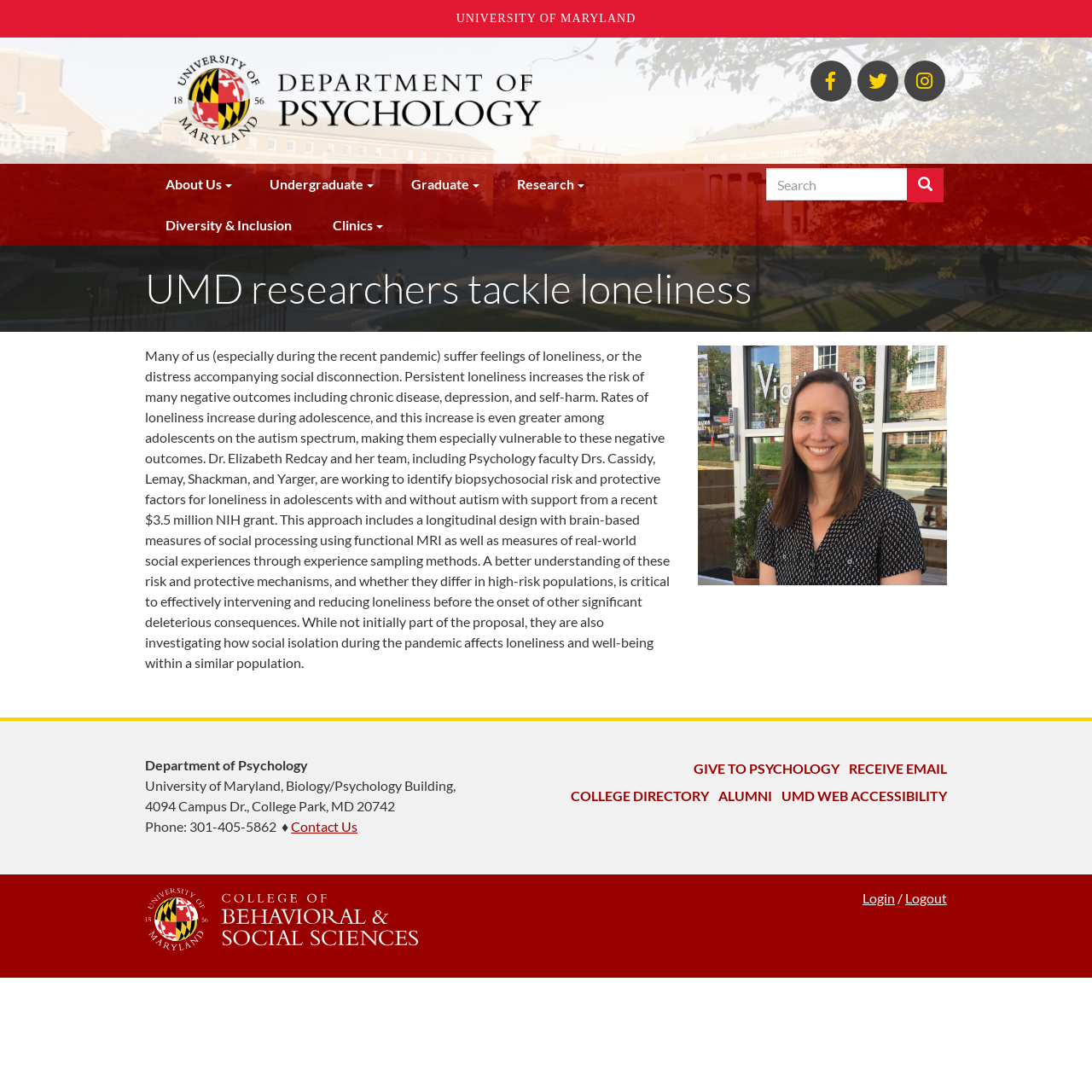Please identify the bounding box coordinates for the region that you need to click to follow this instruction: "Contact the Department of Psychology".

[0.267, 0.749, 0.327, 0.764]